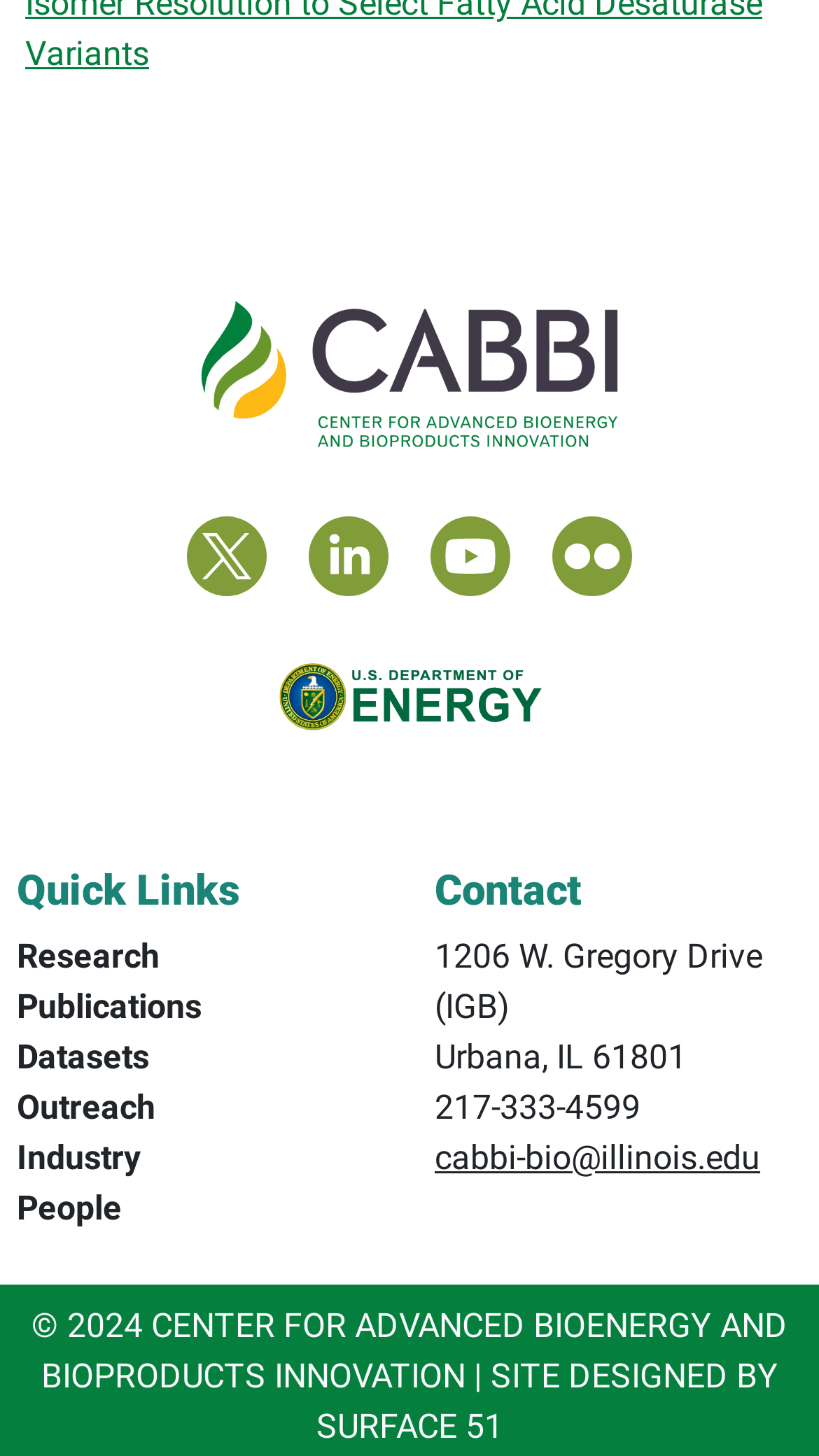What is the name of the organization?
Based on the visual content, answer with a single word or a brief phrase.

CABBI